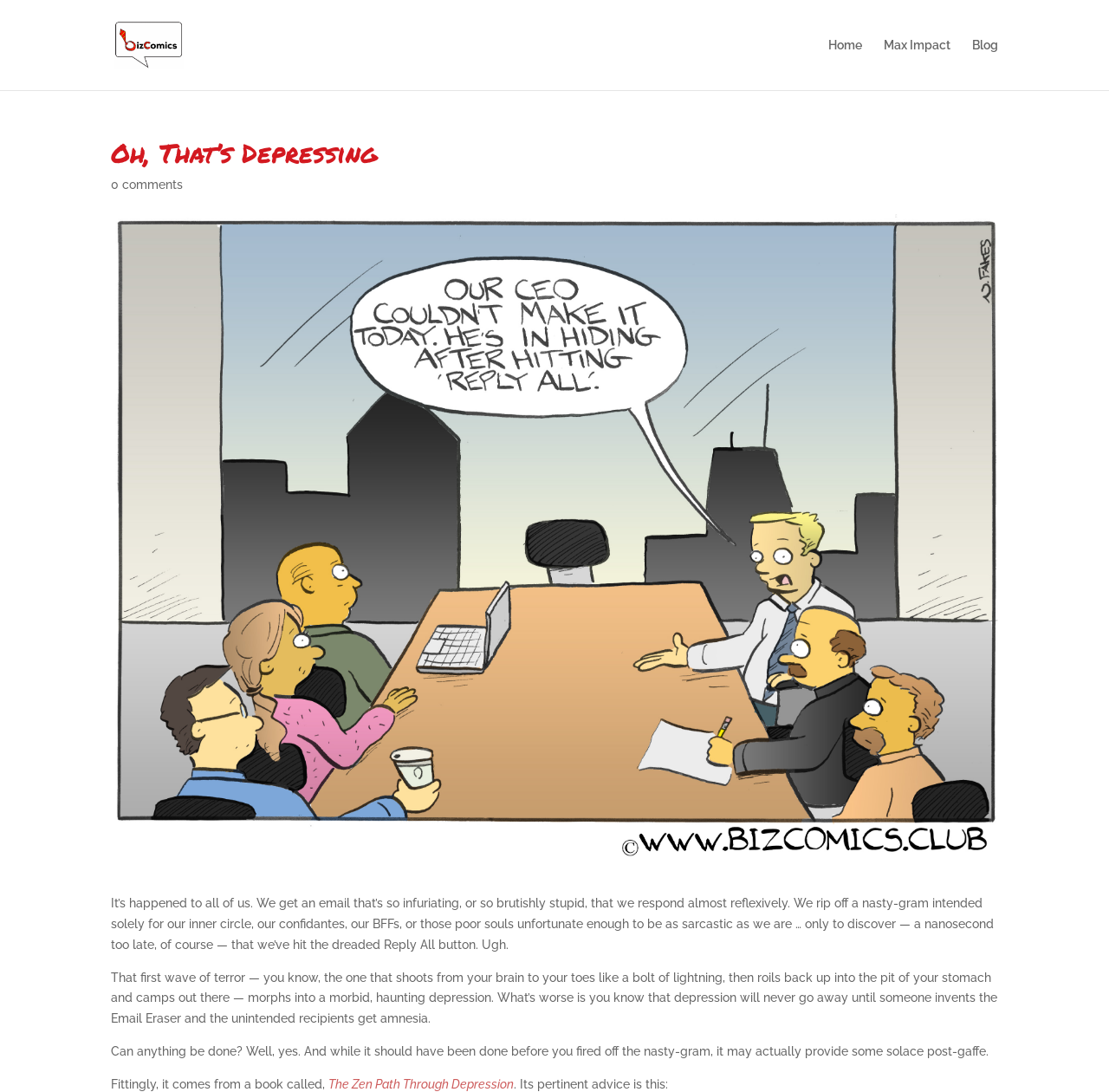Identify and provide the bounding box coordinates of the UI element described: "Blog". The coordinates should be formatted as [left, top, right, bottom], with each number being a float between 0 and 1.

[0.877, 0.036, 0.9, 0.083]